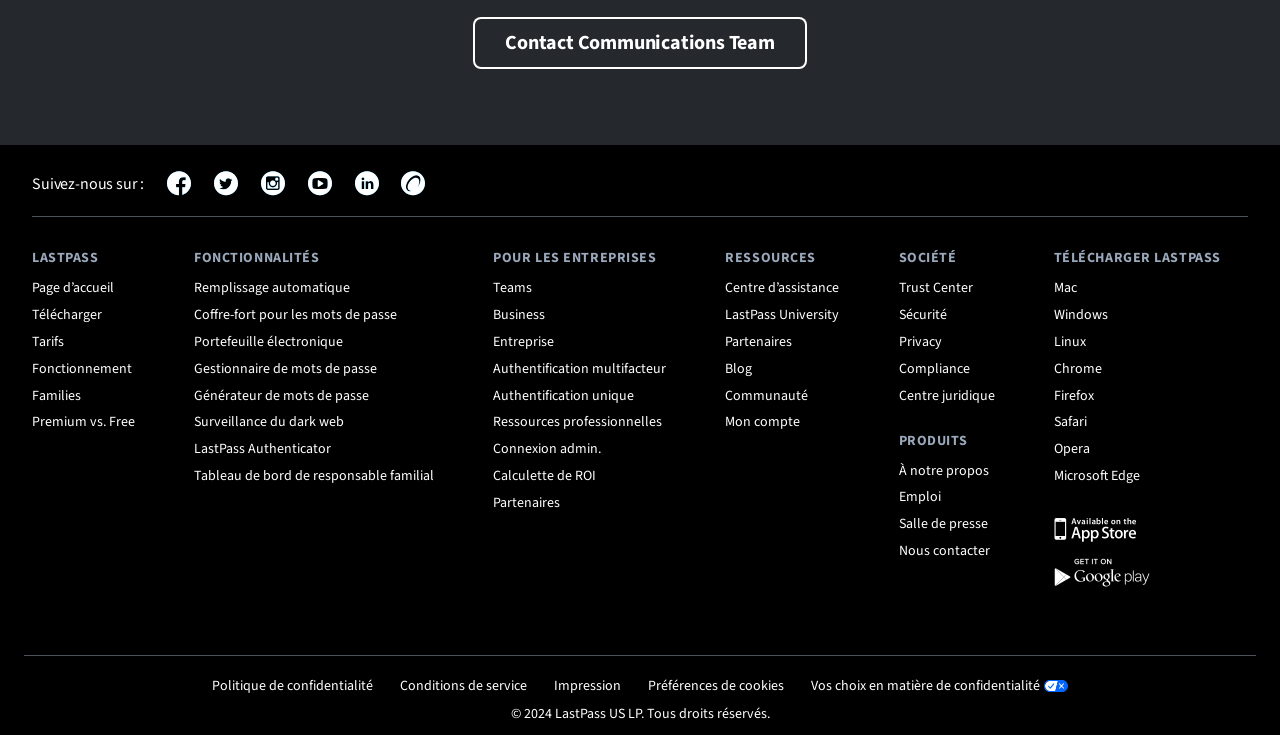What is the name of the password manager? Look at the image and give a one-word or short phrase answer.

LastPass